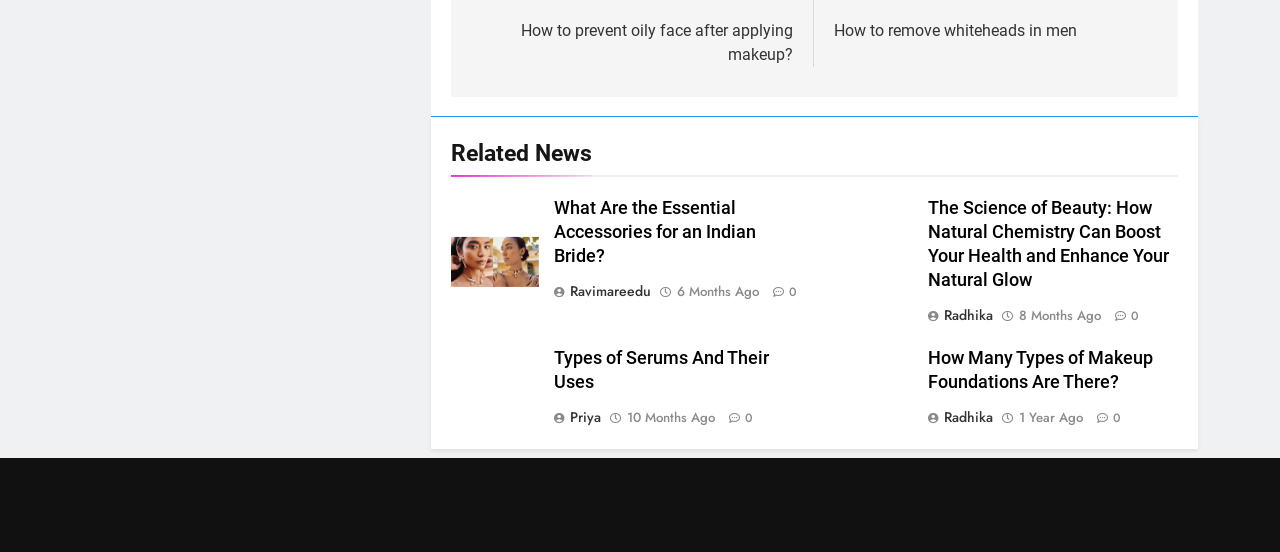Given the content of the image, can you provide a detailed answer to the question?
What is the position of the 'Related News' heading on the webpage?

I compared the y1 and y2 coordinates of the 'Related News' heading element with other elements and found that it has the smallest y1 value, which means it is located at the top of the webpage.